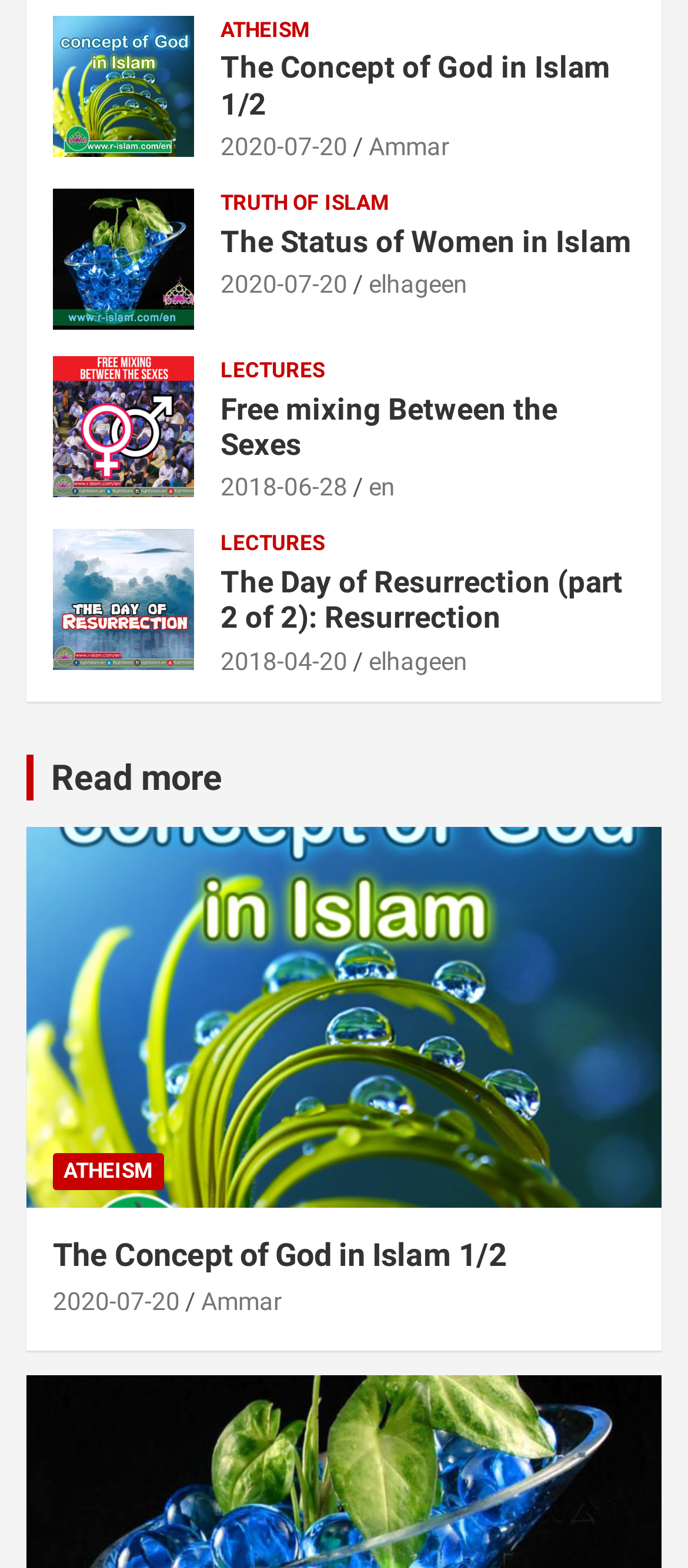Please mark the bounding box coordinates of the area that should be clicked to carry out the instruction: "Explore the day of resurrection".

[0.321, 0.36, 0.923, 0.405]